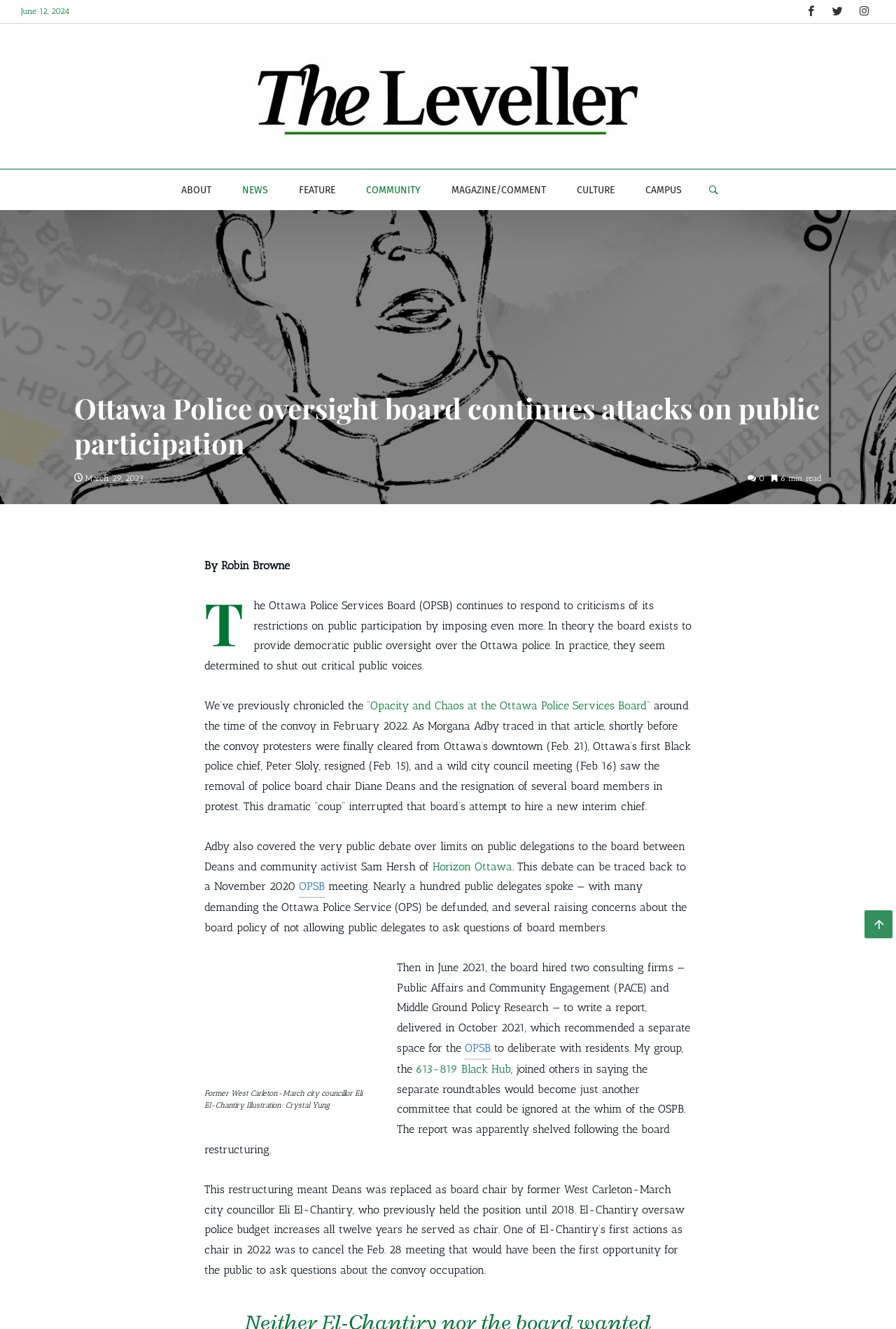Who is the author of the article?
We need a detailed and exhaustive answer to the question. Please elaborate.

I found the author of the article by looking at the static text element with the content 'By Robin Browne' which is located above the main text of the article.